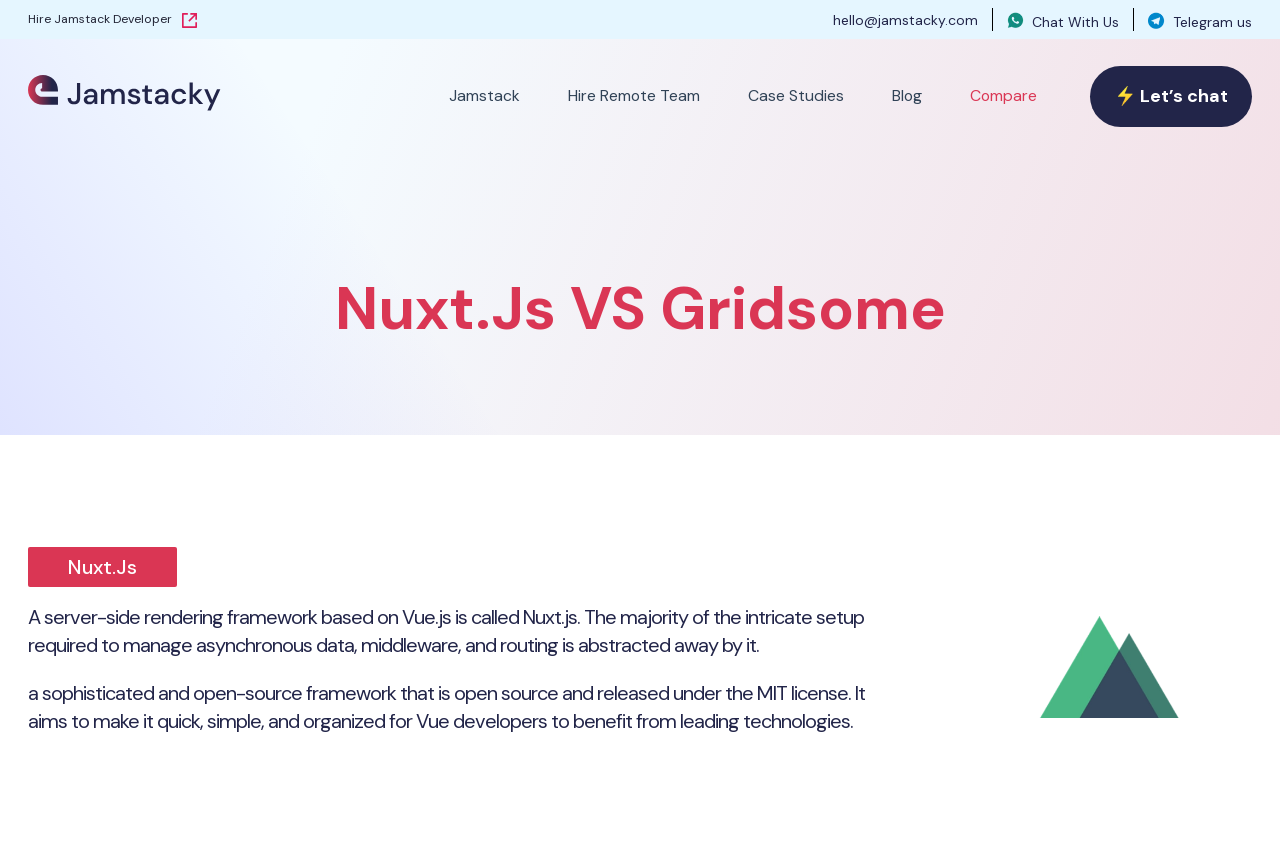Provide the bounding box coordinates for the UI element that is described as: "Compare".

[0.758, 0.103, 0.81, 0.122]